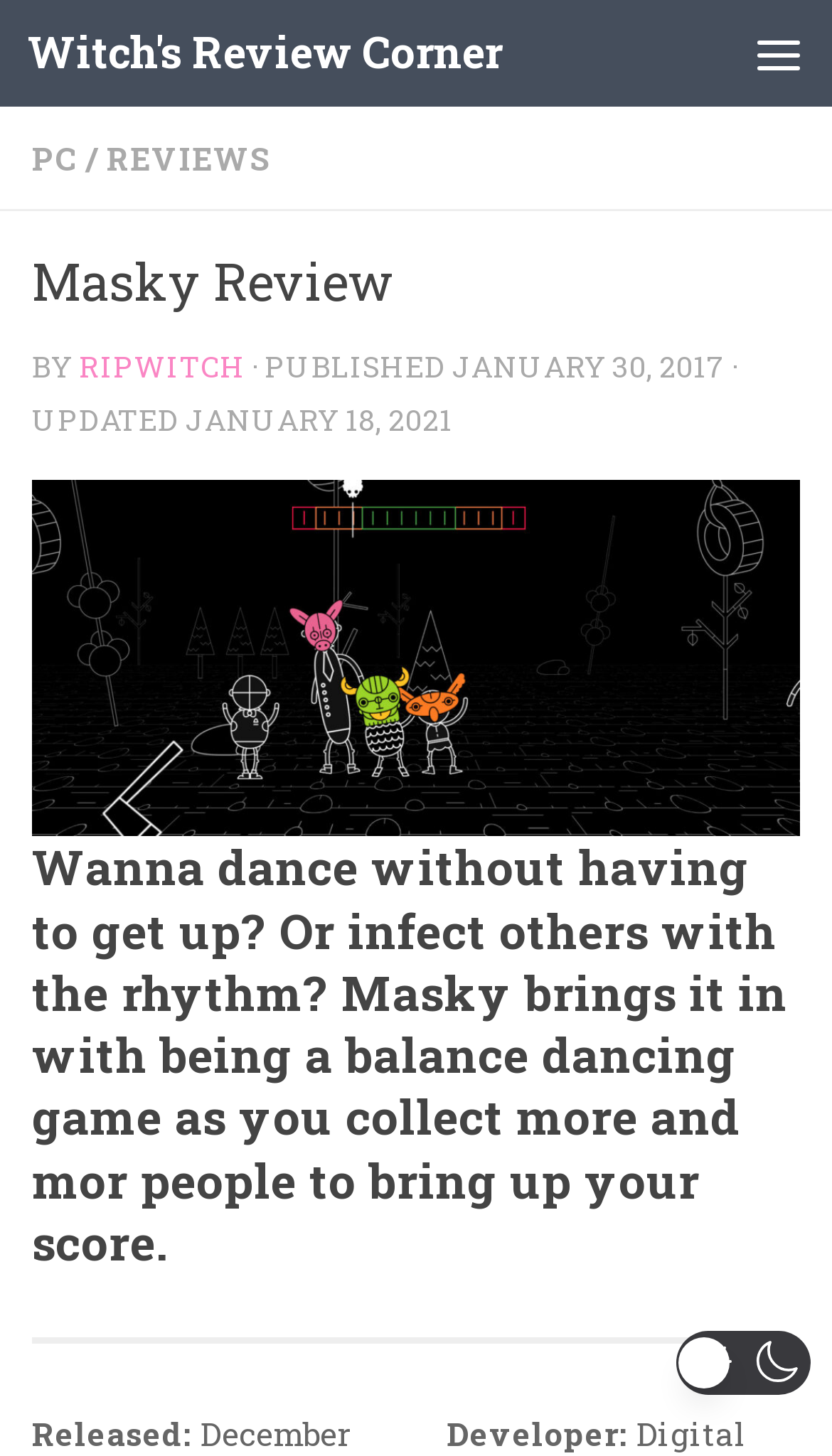What is the name of the reviewer?
Based on the image, please offer an in-depth response to the question.

I found the reviewer's name by looking at the 'BY' section of the webpage, which is located below the heading 'Masky Review'. The reviewer's name is 'RIPWITCH', which is a link.